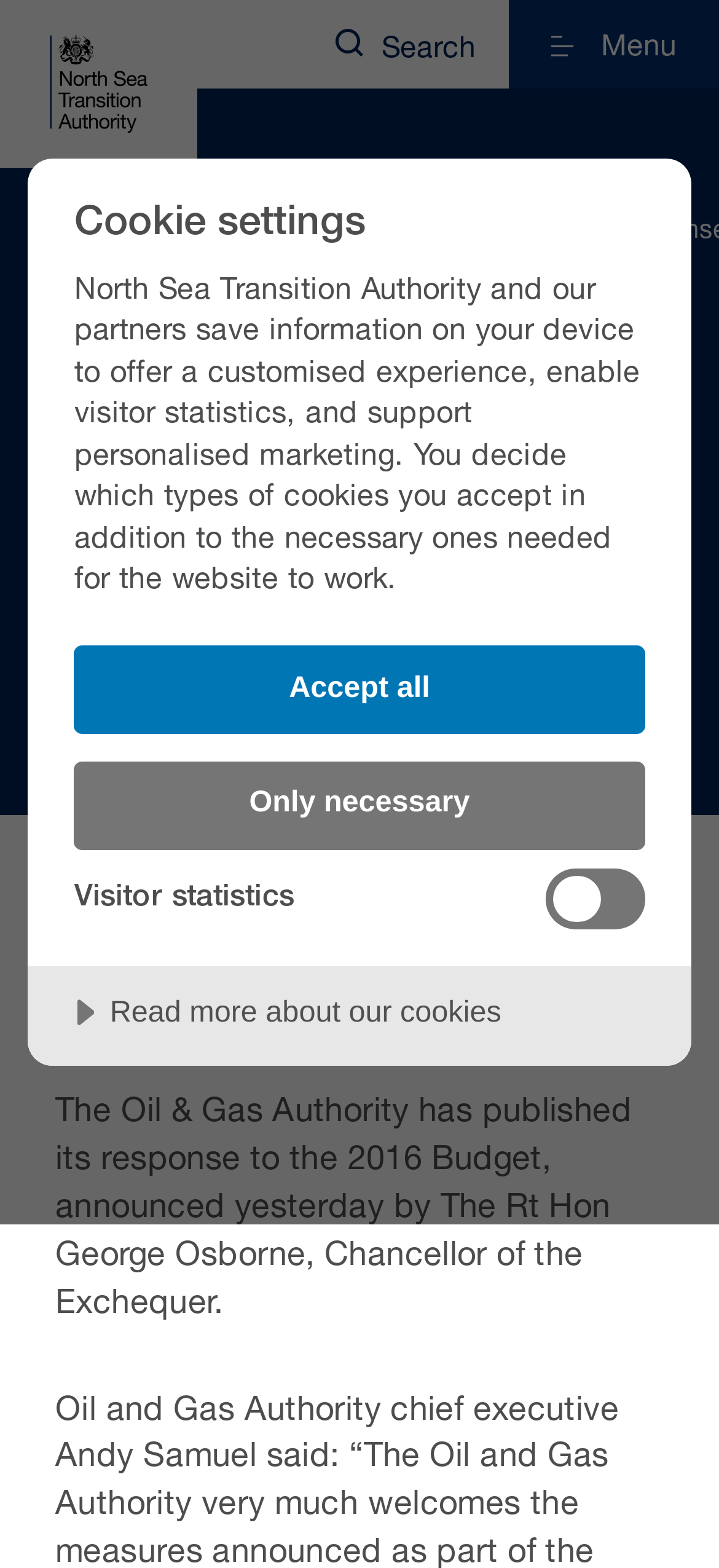Please find the bounding box coordinates of the section that needs to be clicked to achieve this instruction: "Toggle visitor statistics".

[0.758, 0.554, 0.897, 0.593]